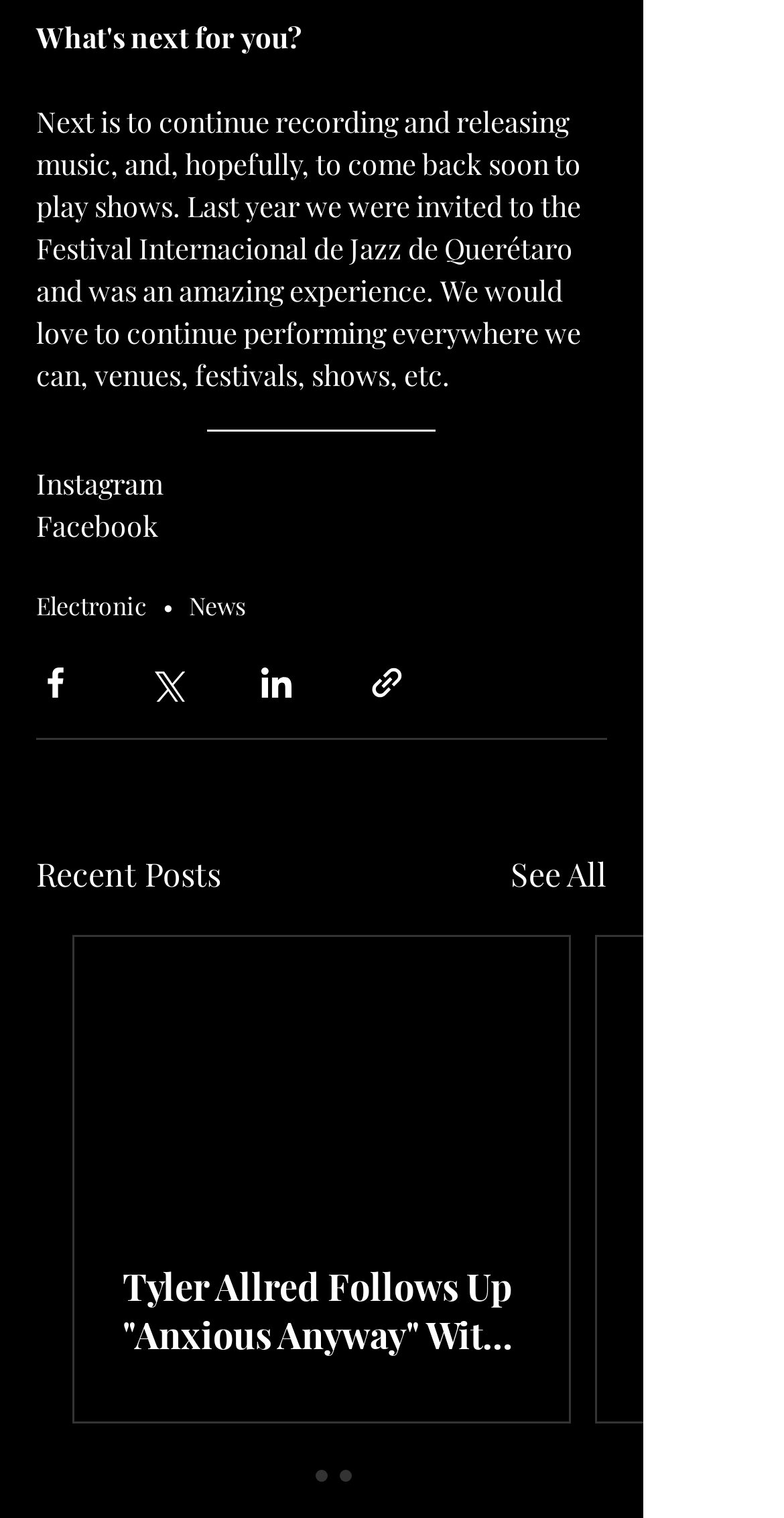What is the category of the music mentioned?
Using the picture, provide a one-word or short phrase answer.

Electronic